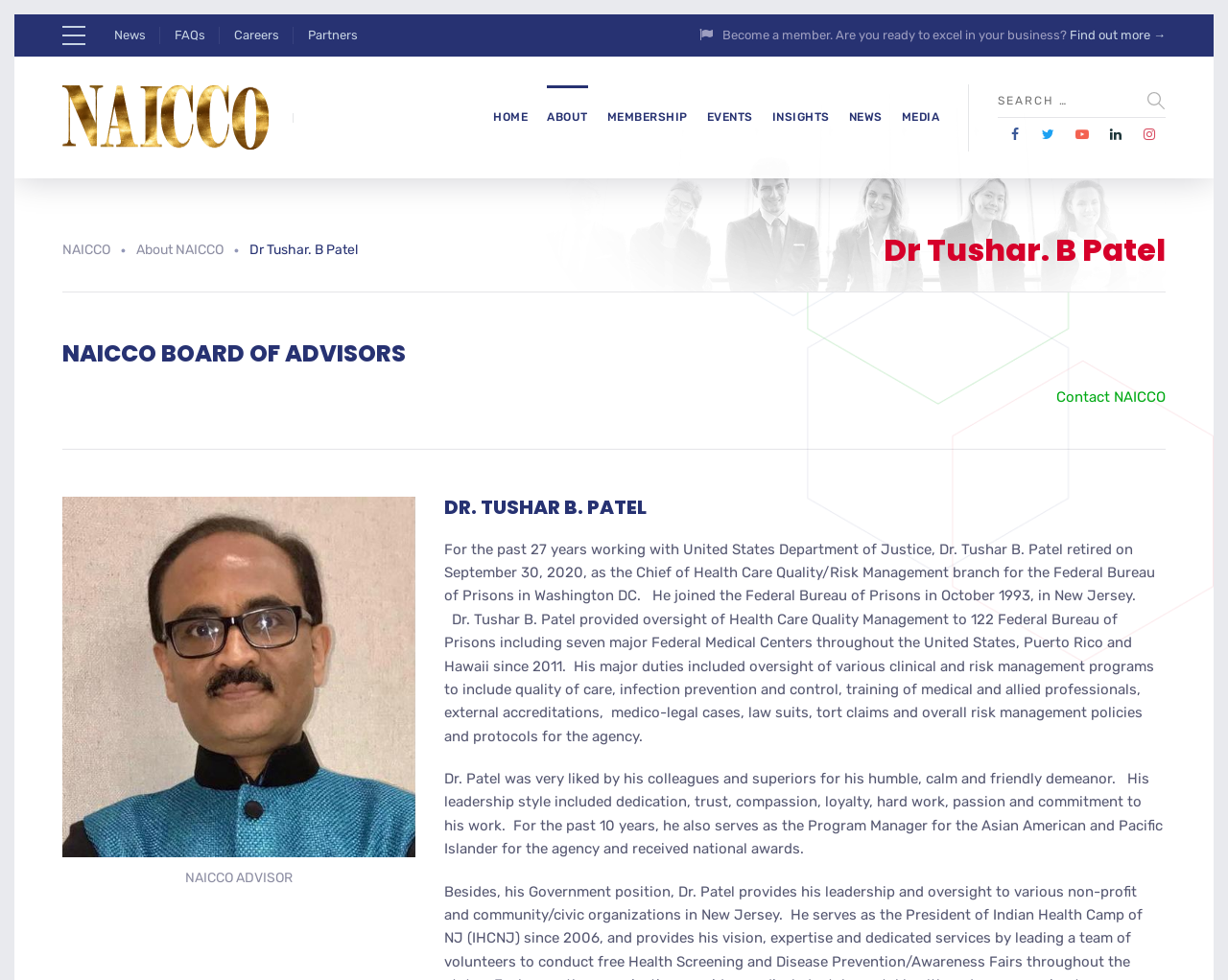Given the element description: "parent_node: News", predict the bounding box coordinates of this UI element. The coordinates must be four float numbers between 0 and 1, given as [left, top, right, bottom].

[0.051, 0.024, 0.07, 0.048]